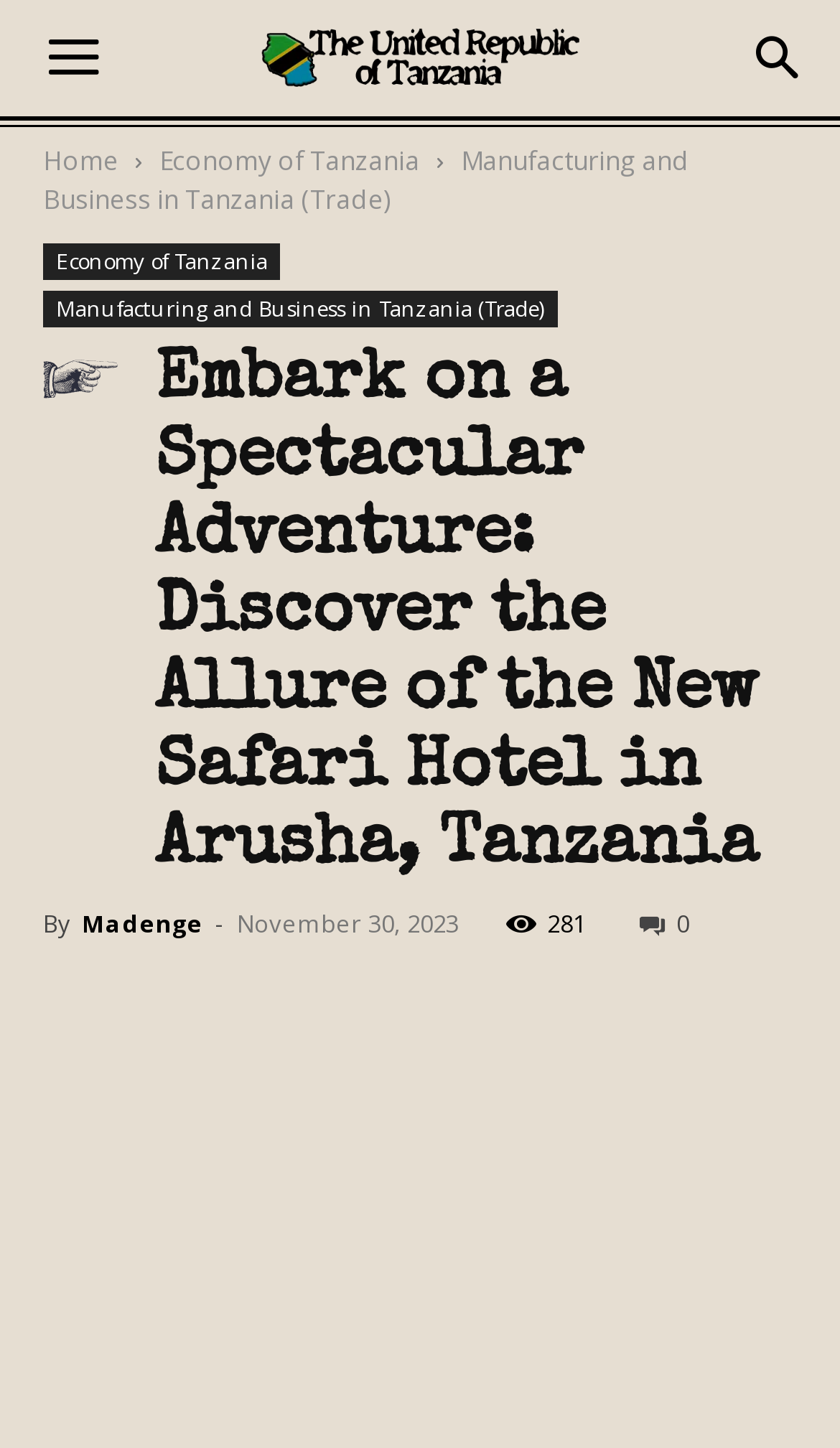What is the author of the article?
Refer to the image and provide a one-word or short phrase answer.

Madenge